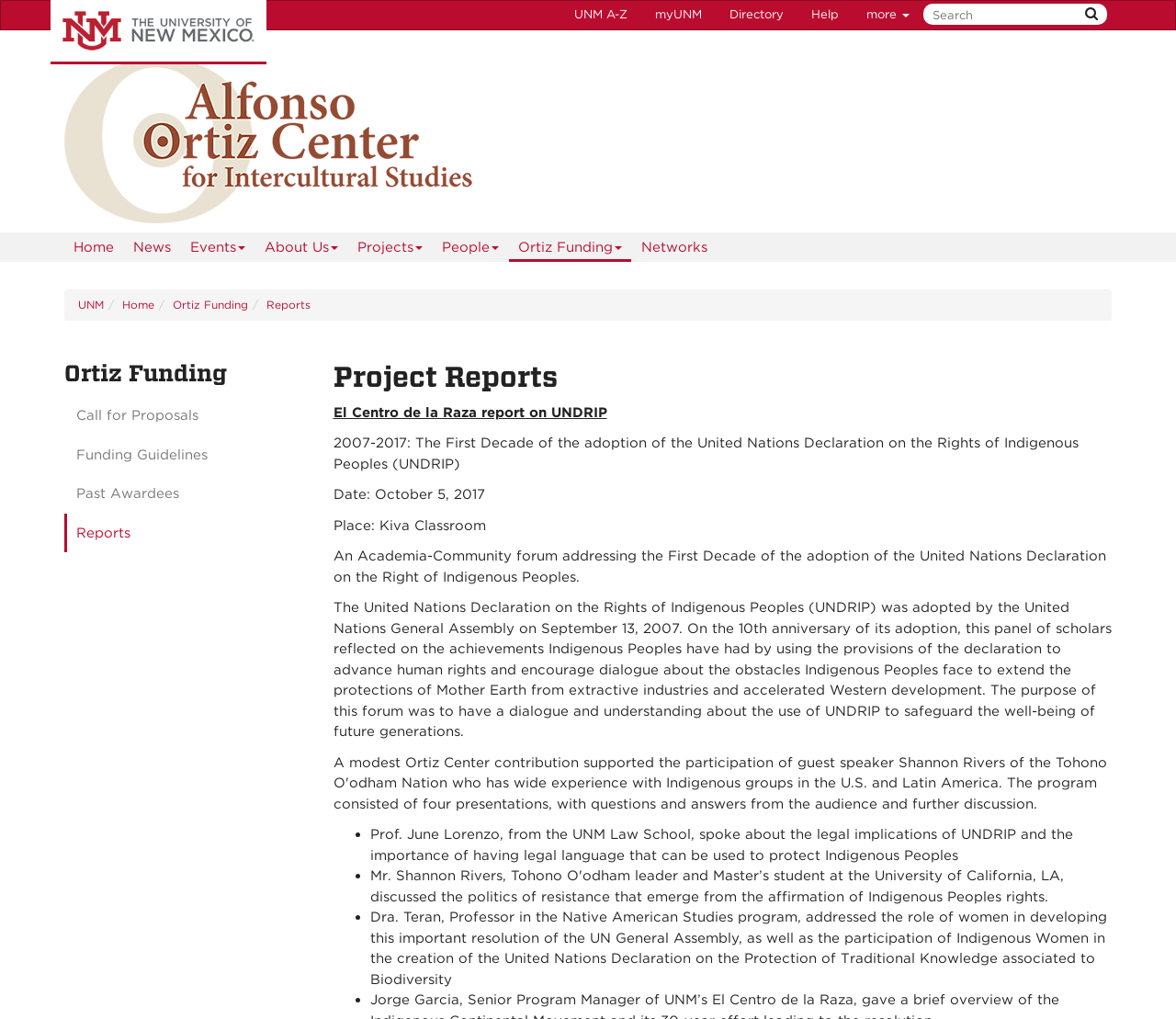Please provide a detailed answer to the question below based on the screenshot: 
How many links are there in the navigation section?

I counted the links in the navigation section, which are 'The University of New Mexico', 'UNM A-Z', 'myUNM', 'Directory', 'Help', and 'more'.